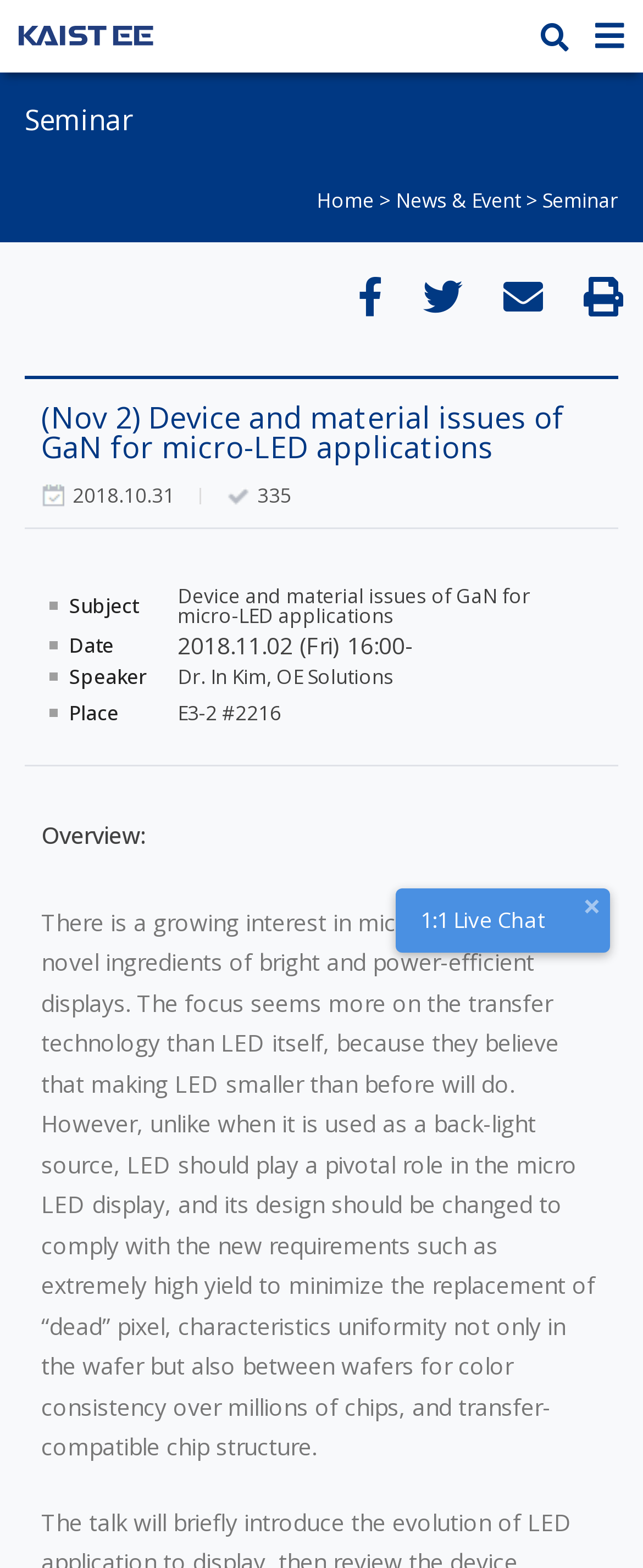Who is the speaker of the seminar?
Look at the image and answer the question using a single word or phrase.

Dr. In Kim, OE Solutions